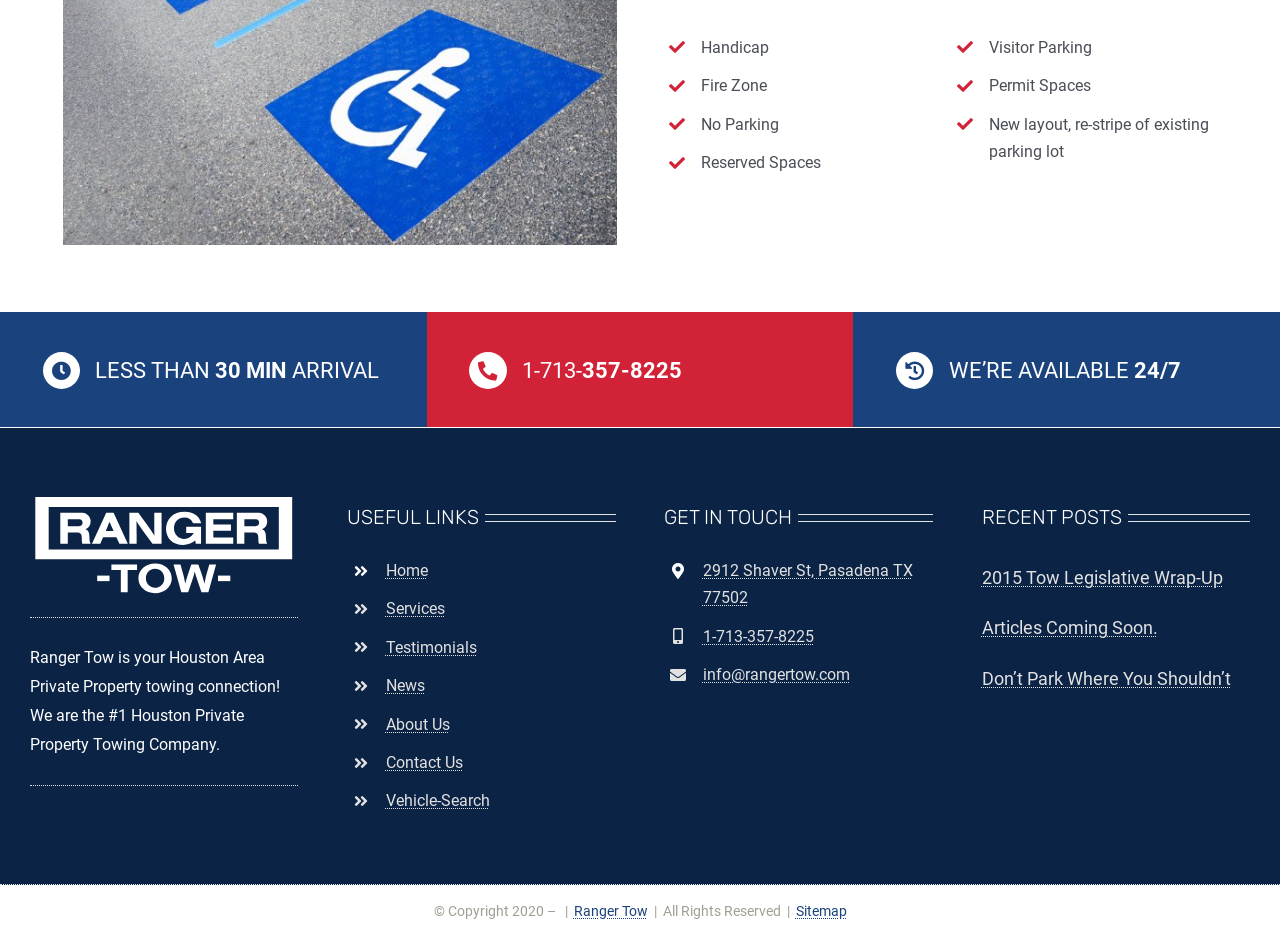Locate the bounding box coordinates of the clickable element to fulfill the following instruction: "Visit the 'About Us' page". Provide the coordinates as four float numbers between 0 and 1 in the format [left, top, right, bottom].

[0.301, 0.762, 0.351, 0.782]